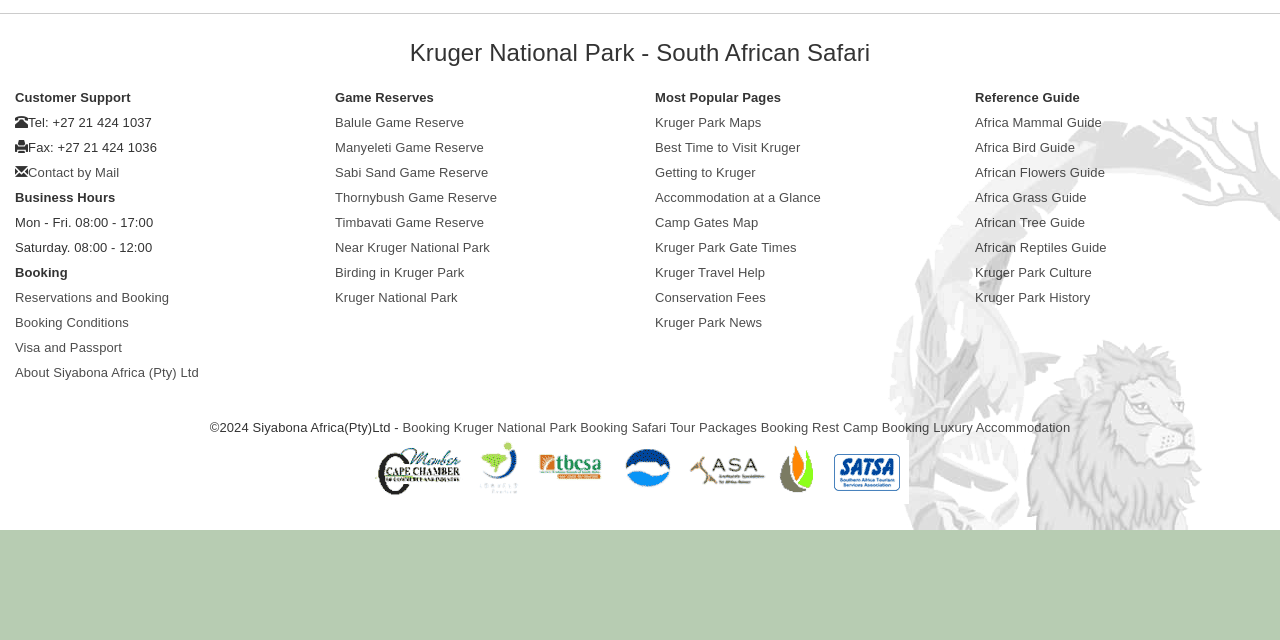Using the provided description Conservation Fees, find the bounding box coordinates for the UI element. Provide the coordinates in (top-left x, top-left y, bottom-right x, bottom-right y) format, ensuring all values are between 0 and 1.

[0.512, 0.453, 0.598, 0.476]